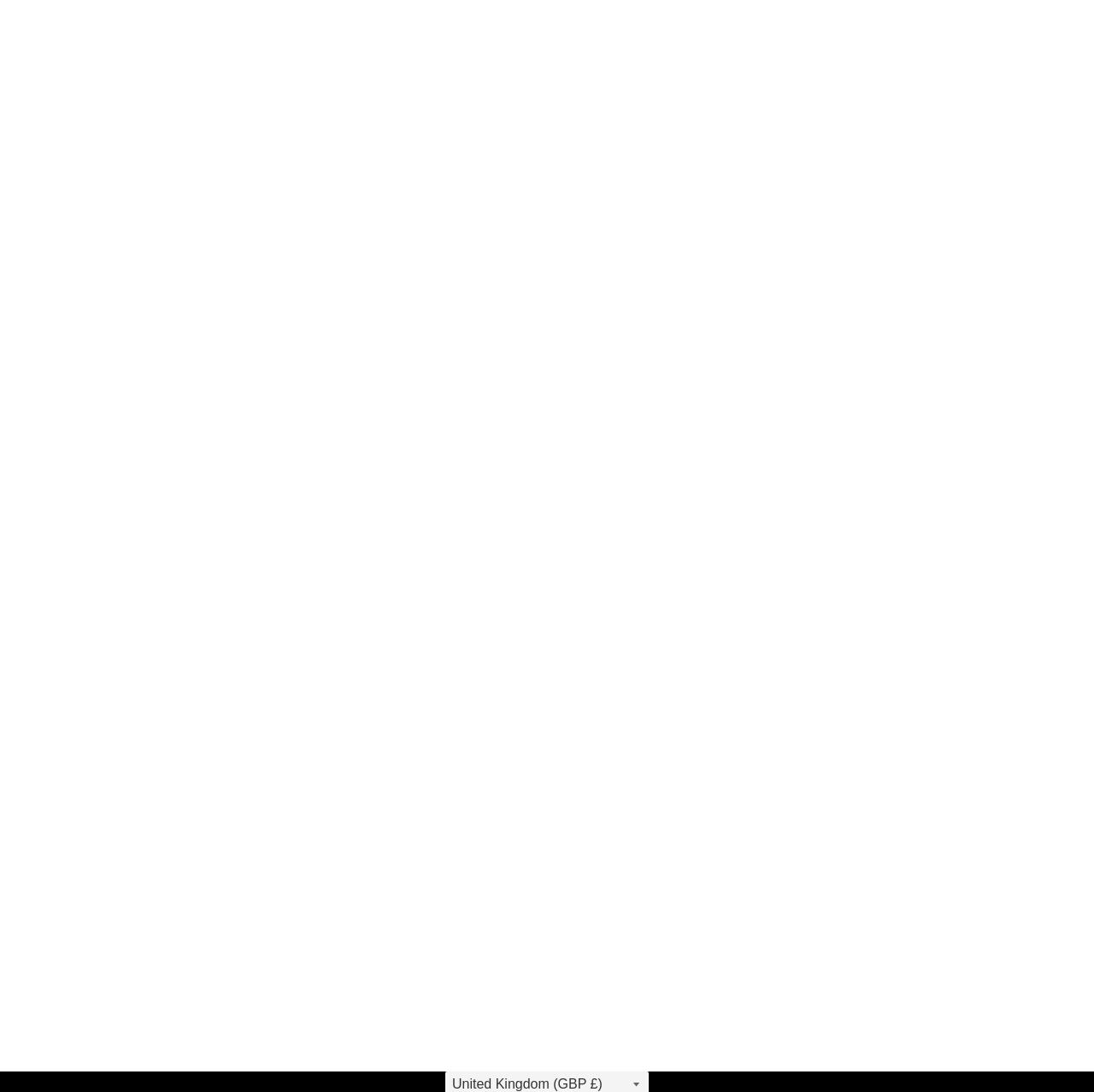Determine the coordinates of the bounding box for the clickable area needed to execute this instruction: "Click the 'ADD TO CART' button for 'Sunset Reserve Marble Wine Cooler'".

[0.06, 0.315, 0.254, 0.35]